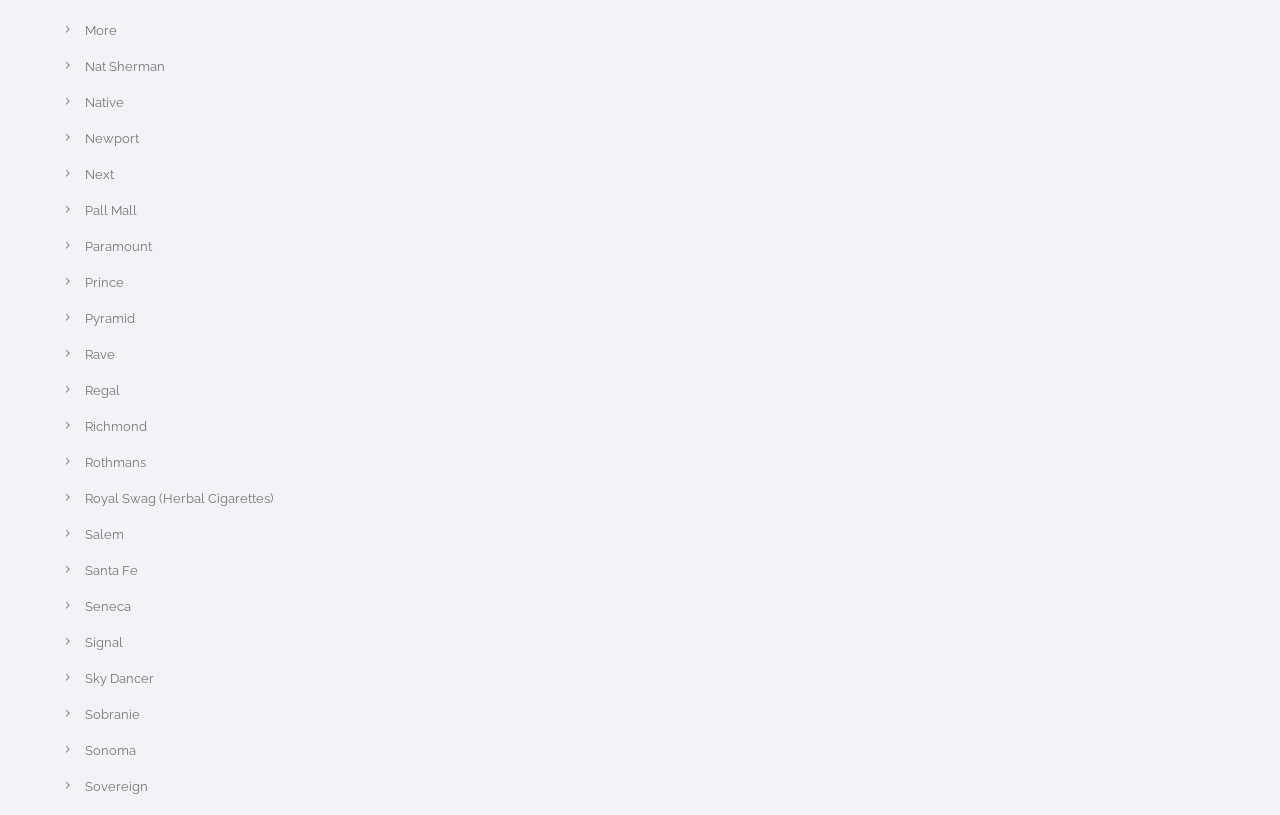Please respond in a single word or phrase: 
How many brands are listed?

23